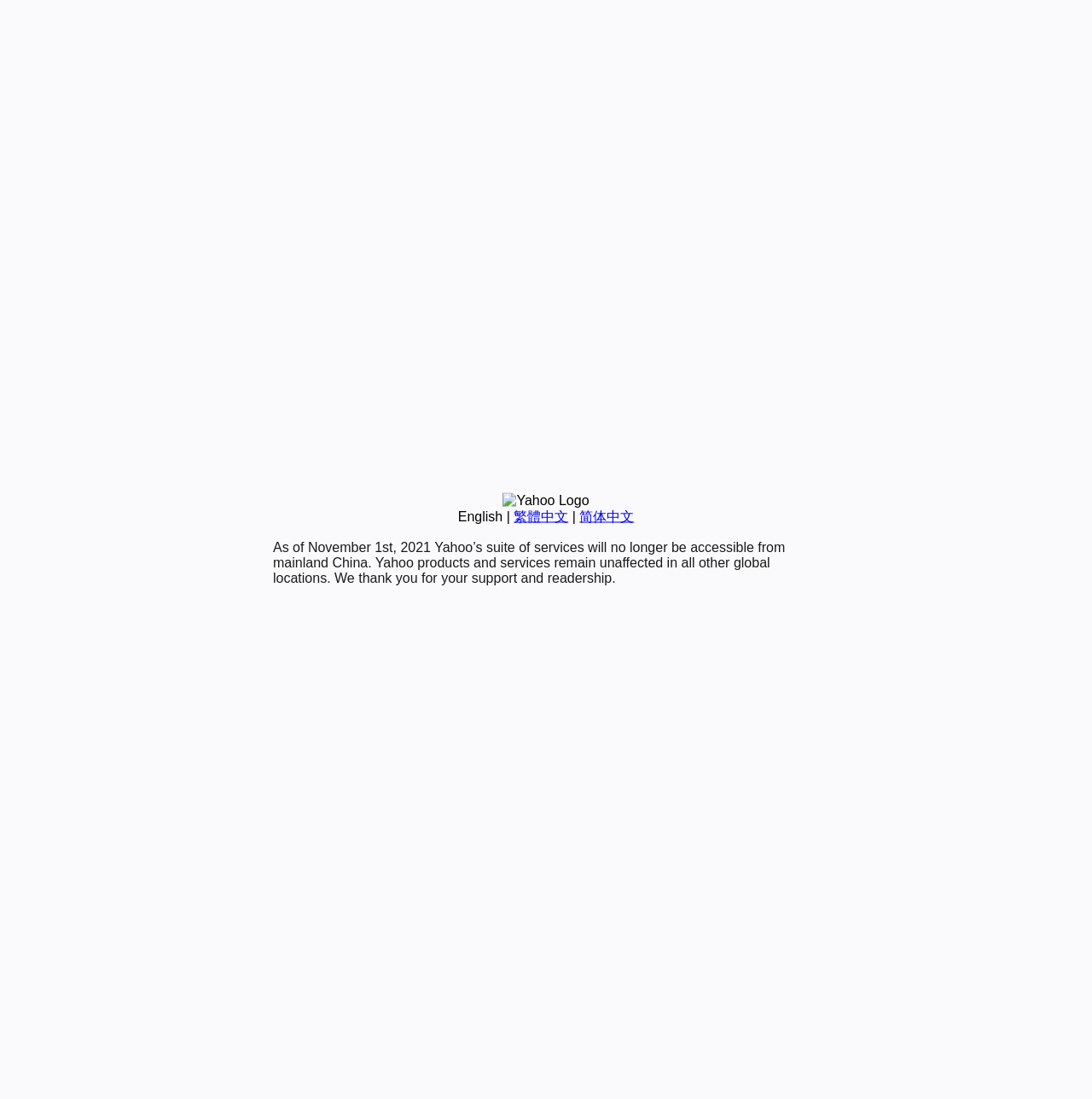Locate the bounding box of the UI element with the following description: "简体中文".

[0.531, 0.463, 0.581, 0.476]